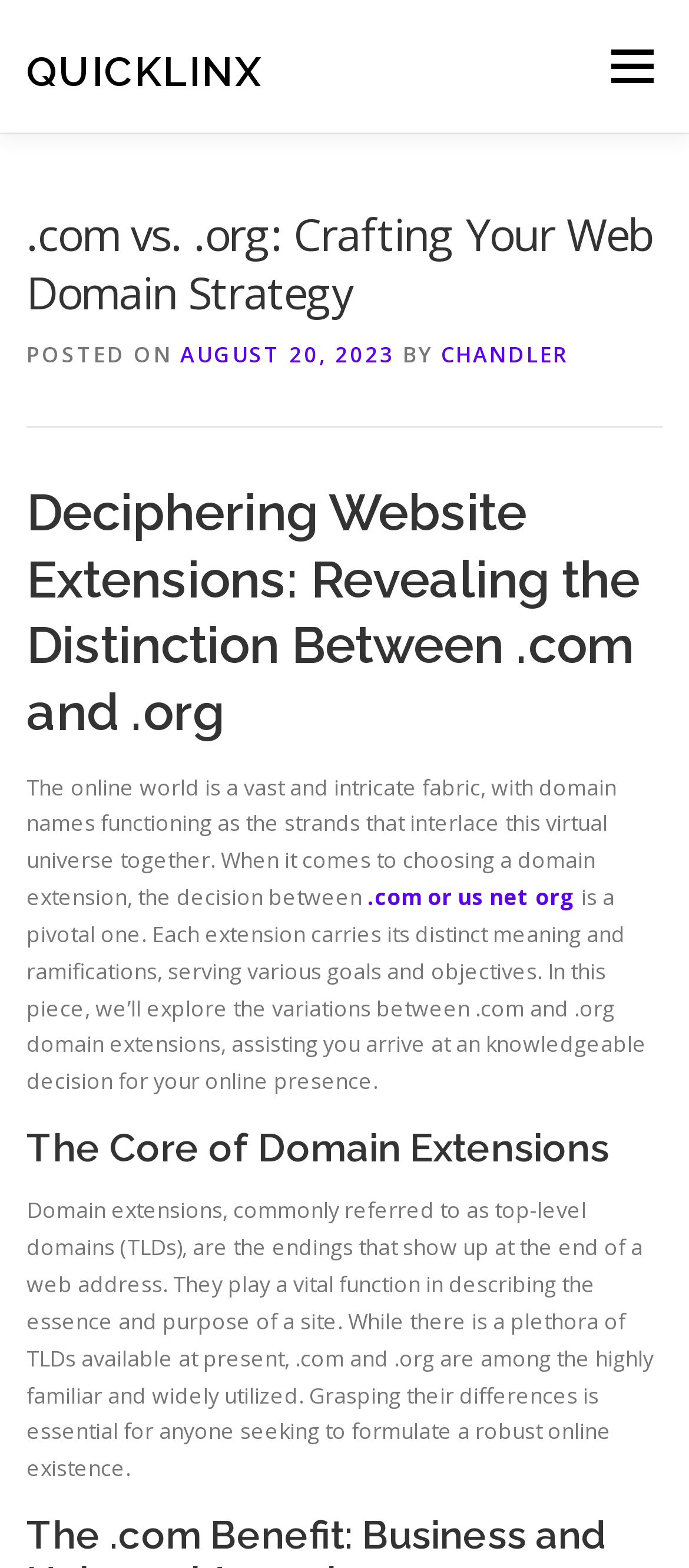Answer succinctly with a single word or phrase:
What are the two domain extensions discussed in the article?

.com and .org